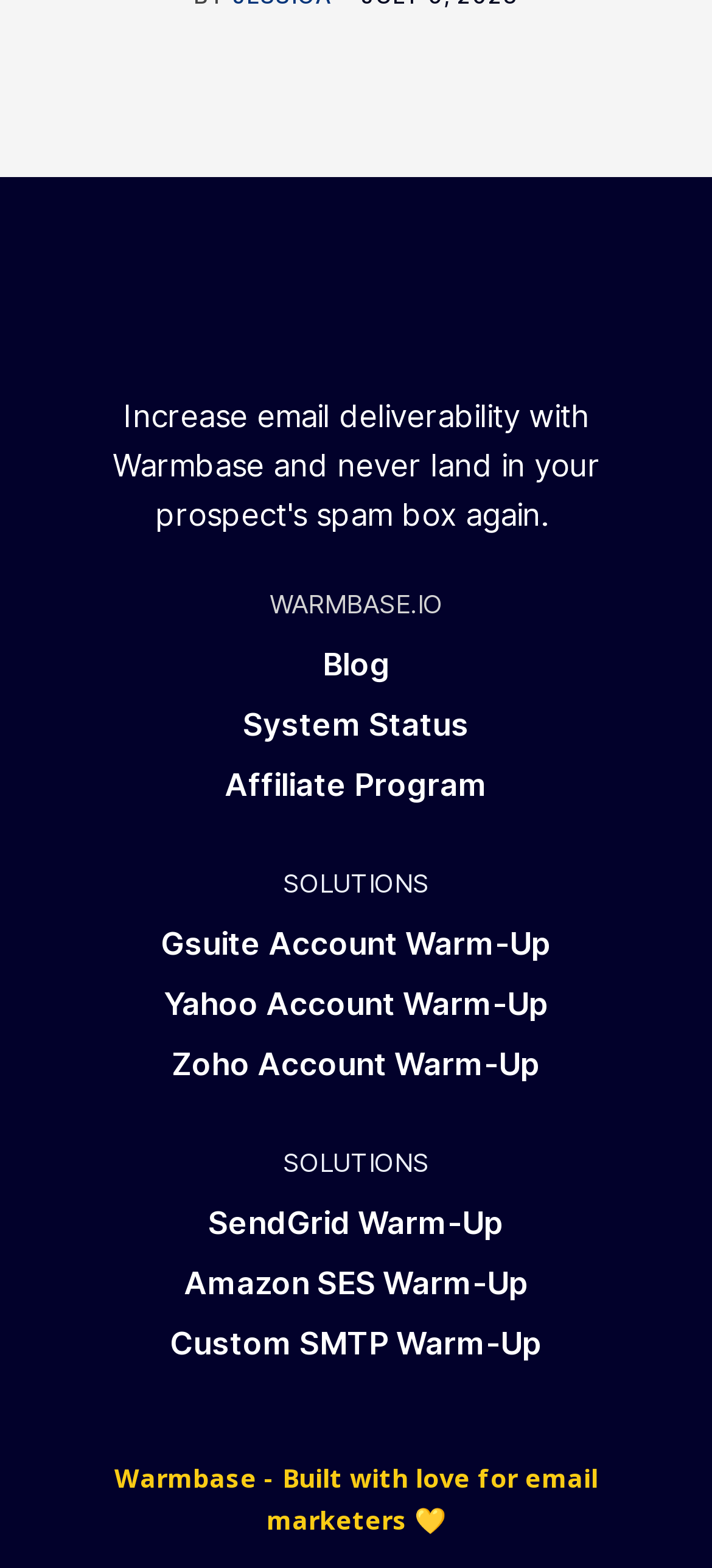Locate the bounding box coordinates of the area to click to fulfill this instruction: "Explore Art". The bounding box should be presented as four float numbers between 0 and 1, in the order [left, top, right, bottom].

None